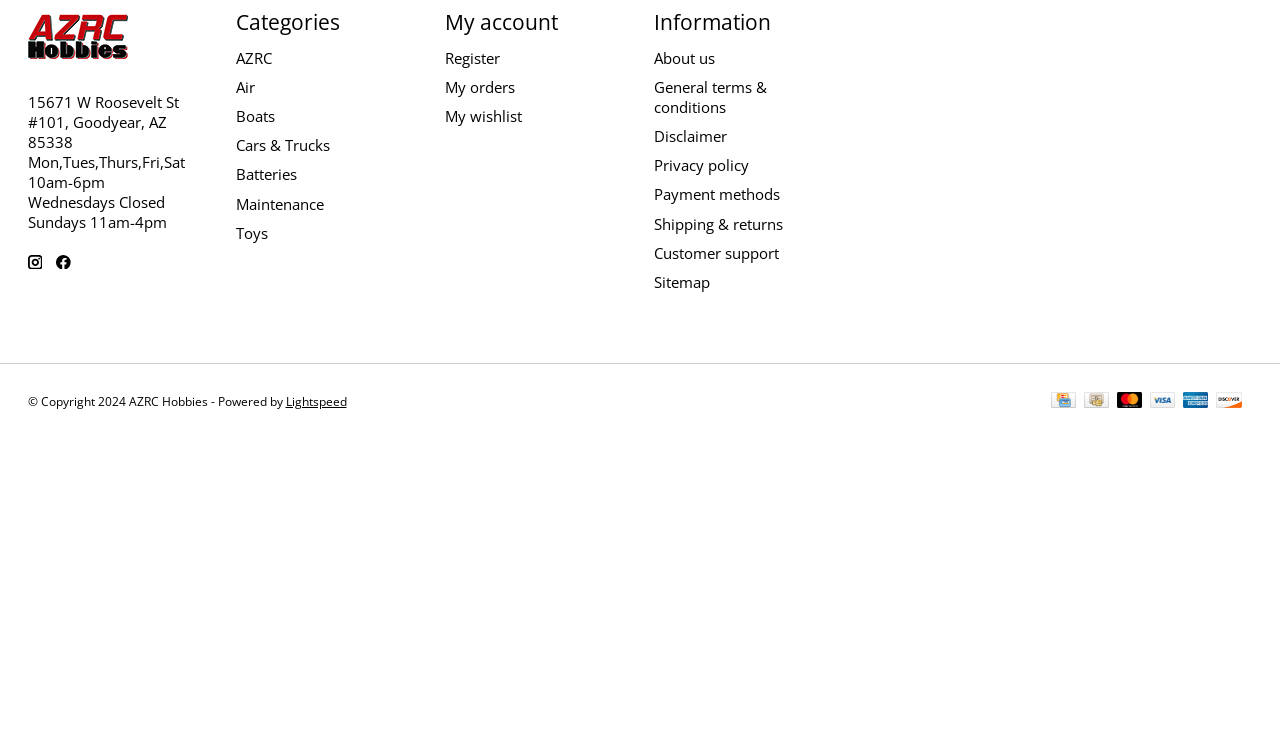Analyze the image and answer the question with as much detail as possible: 
What payment methods are accepted on this website?

I found the payment methods by looking at the link elements located at the bottom right of the webpage, which have images and text that indicate the different payment methods accepted on the website.